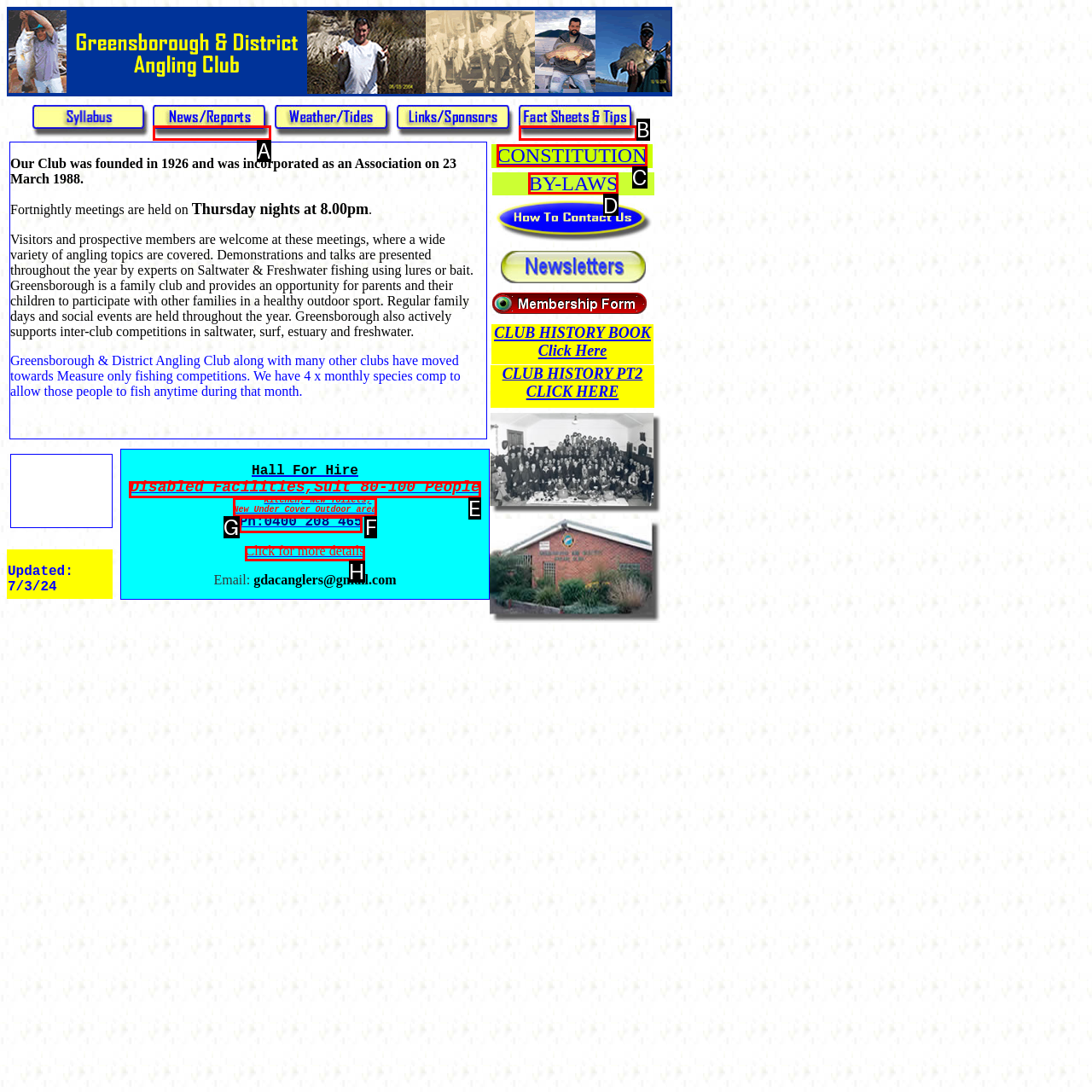Provide the letter of the HTML element that you need to click on to perform the task: Click the 'BY-LAWS' link.
Answer with the letter corresponding to the correct option.

D